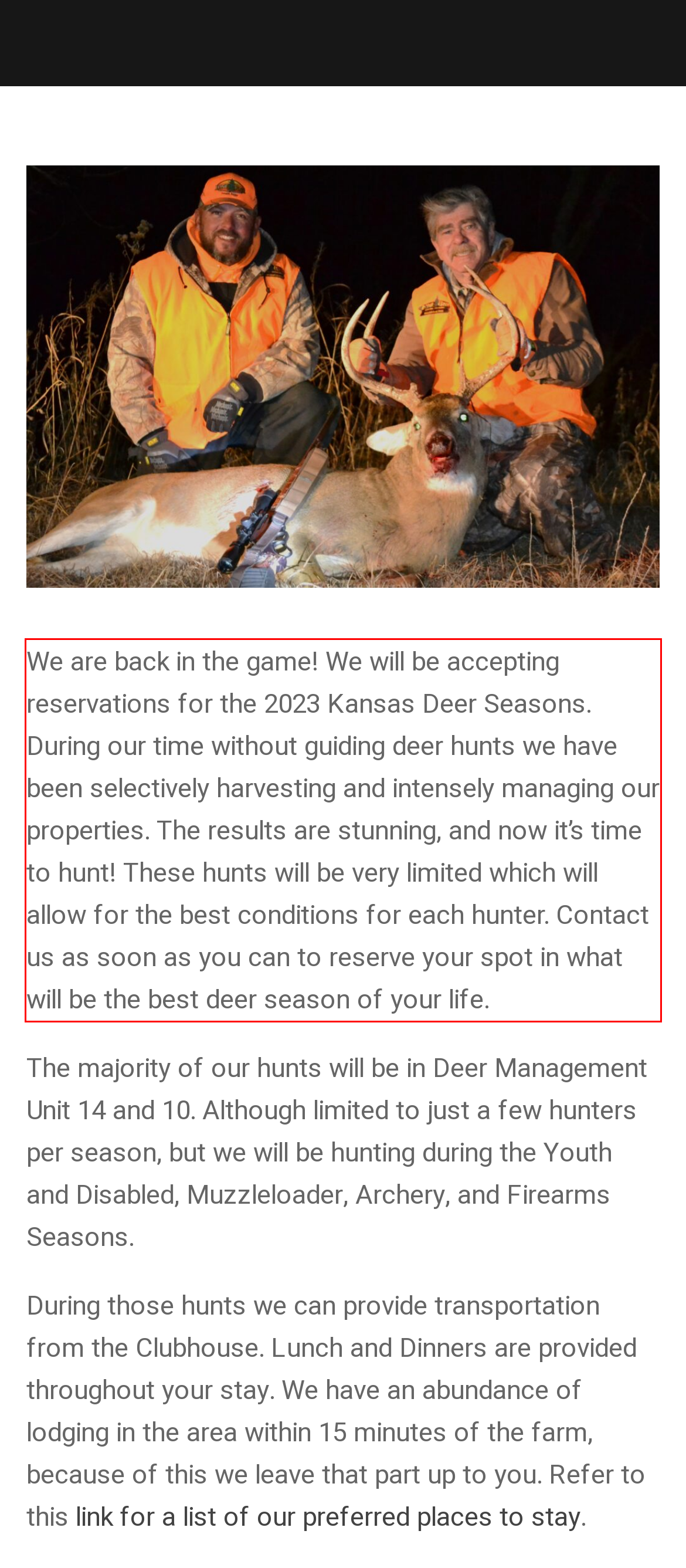Using OCR, extract the text content found within the red bounding box in the given webpage screenshot.

We are back in the game! We will be accepting reservations for the 2023 Kansas Deer Seasons. During our time without guiding deer hunts we have been selectively harvesting and intensely managing our properties. The results are stunning, and now it’s time to hunt! These hunts will be very limited which will allow for the best conditions for each hunter. Contact us as soon as you can to reserve your spot in what will be the best deer season of your life.